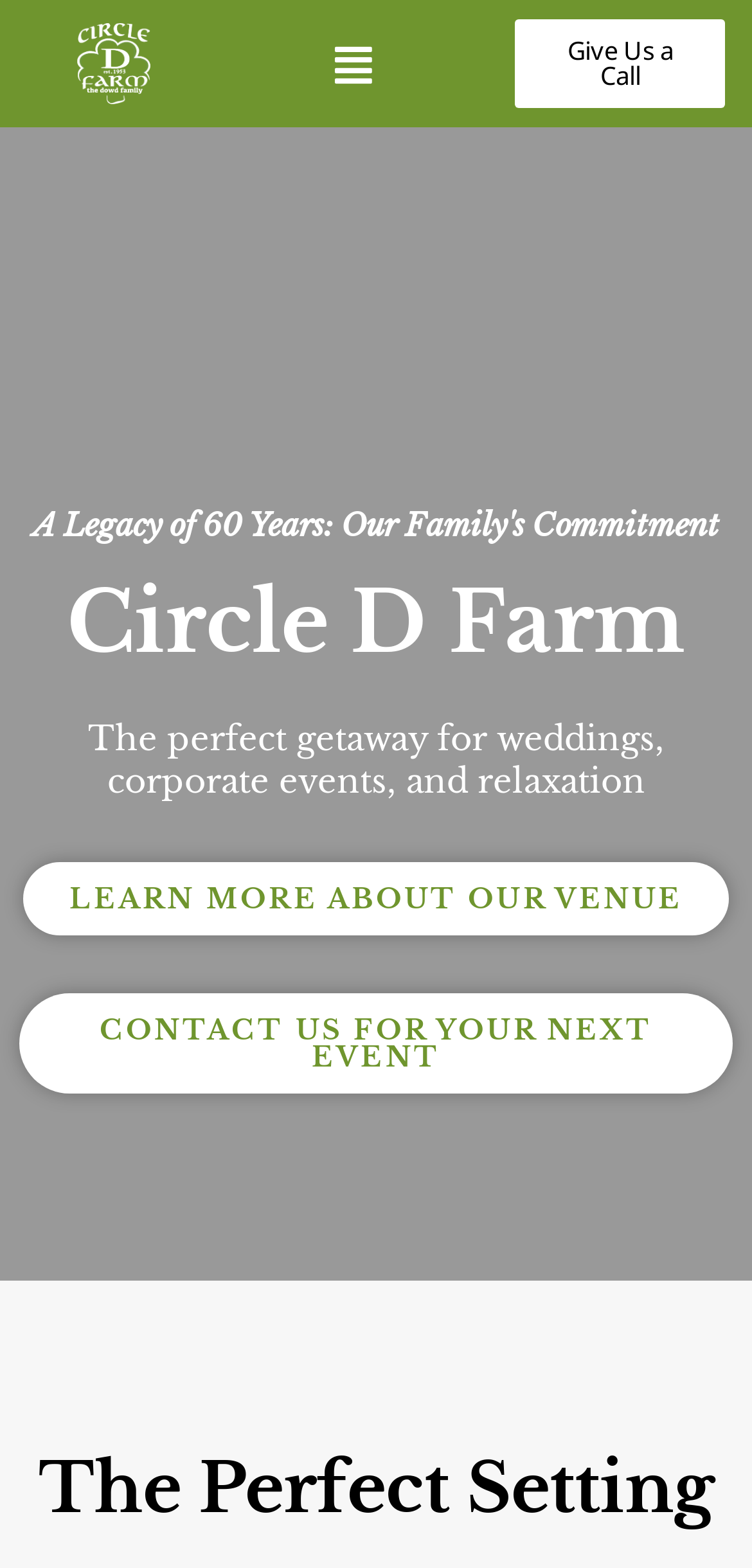What is the purpose of the 'CONTACT US' link?
Answer the question with a single word or phrase by looking at the picture.

To contact for next event